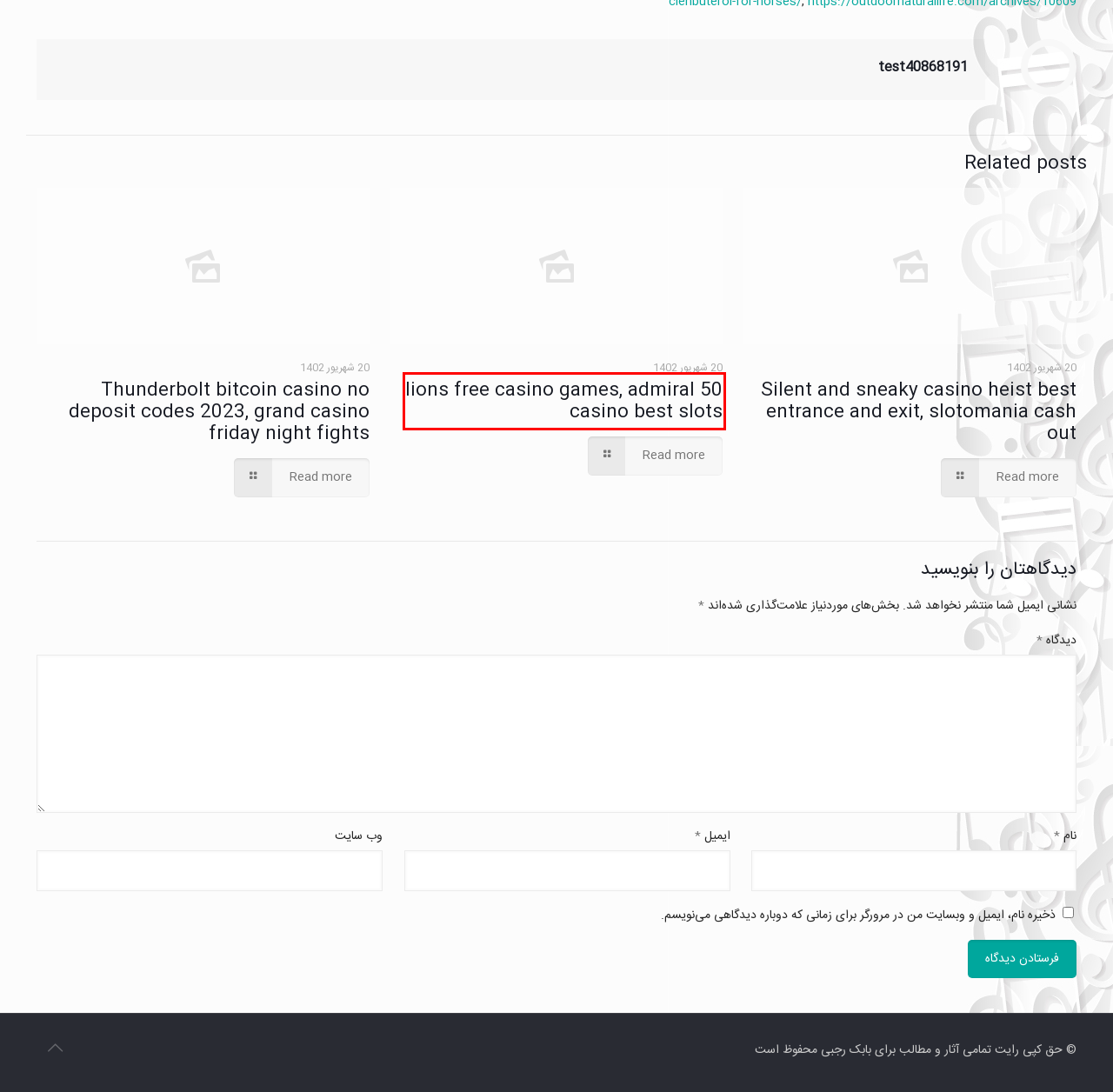A screenshot of a webpage is provided, featuring a red bounding box around a specific UI element. Identify the webpage description that most accurately reflects the new webpage after interacting with the selected element. Here are the candidates:
A. Silent and sneaky casino heist best entrance and exit, slotomania cash out – بابک رجبی
B. فروشگاه – بابک رجبی
C. سبد خرید – بابک رجبی
D. بابک رجبی – تولید کننده، خواننده، ترانه سرا
E. فعالیت‌ها – بابک رجبی
F. 50 lions free casino games, admiral casino best slots – بابک رجبی
G. Thunderbolt bitcoin casino no deposit codes 2023, grand casino friday night fights – بابک رجبی
H. حساب کاربری من – بابک رجبی

F